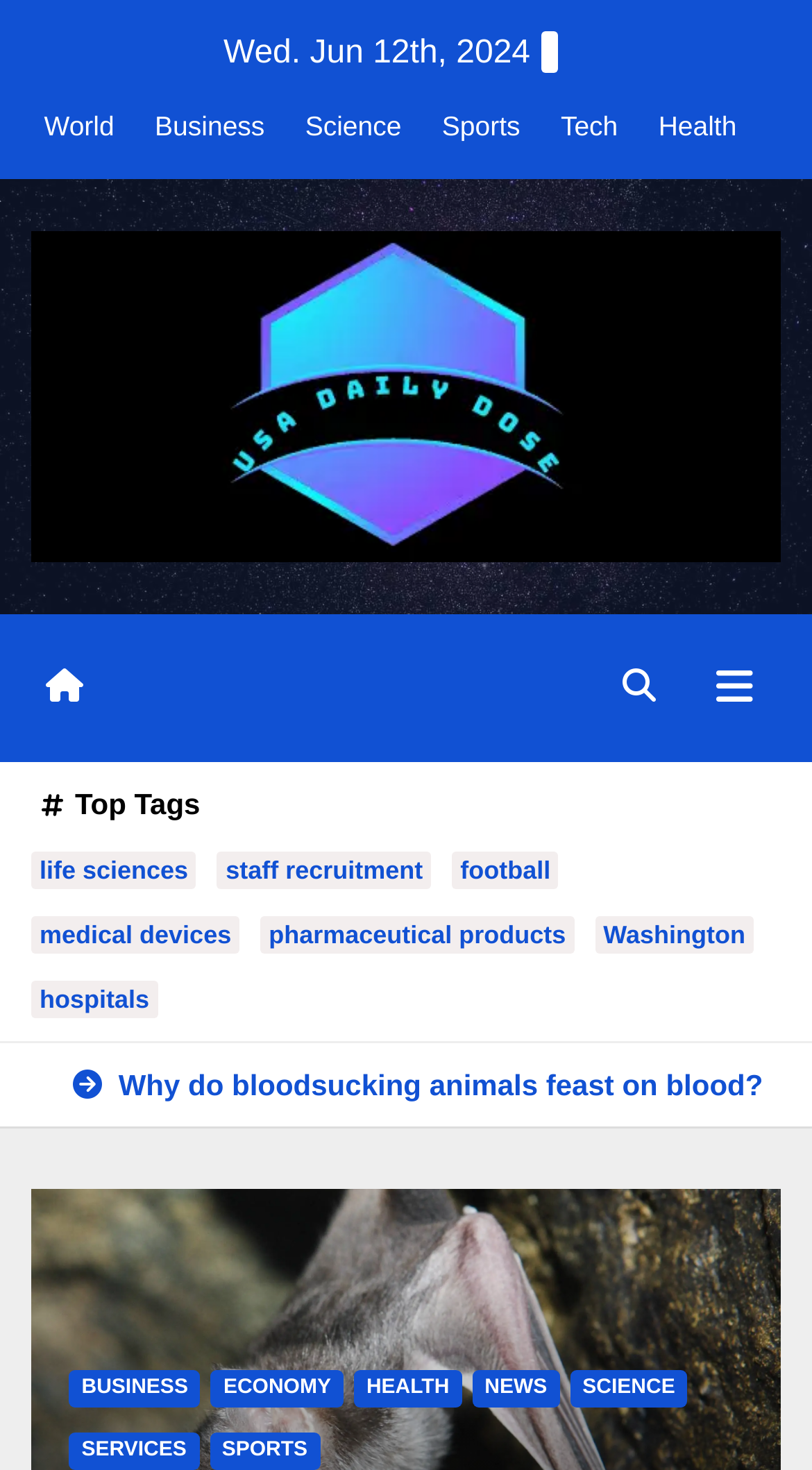Please find the bounding box coordinates of the section that needs to be clicked to achieve this instruction: "Click on the 'World' link".

[0.054, 0.075, 0.141, 0.096]